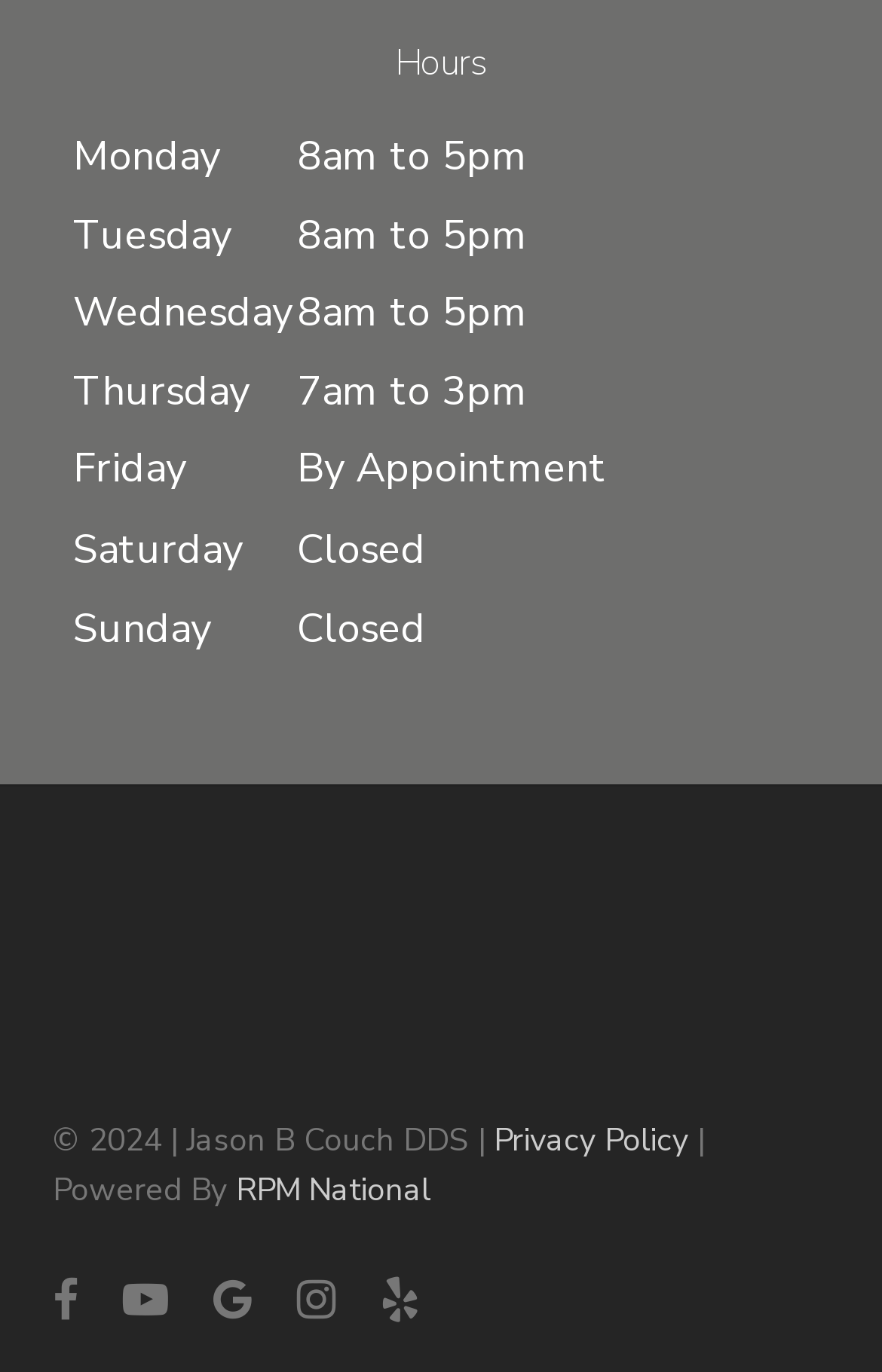Please mark the bounding box coordinates of the area that should be clicked to carry out the instruction: "Contact us".

None